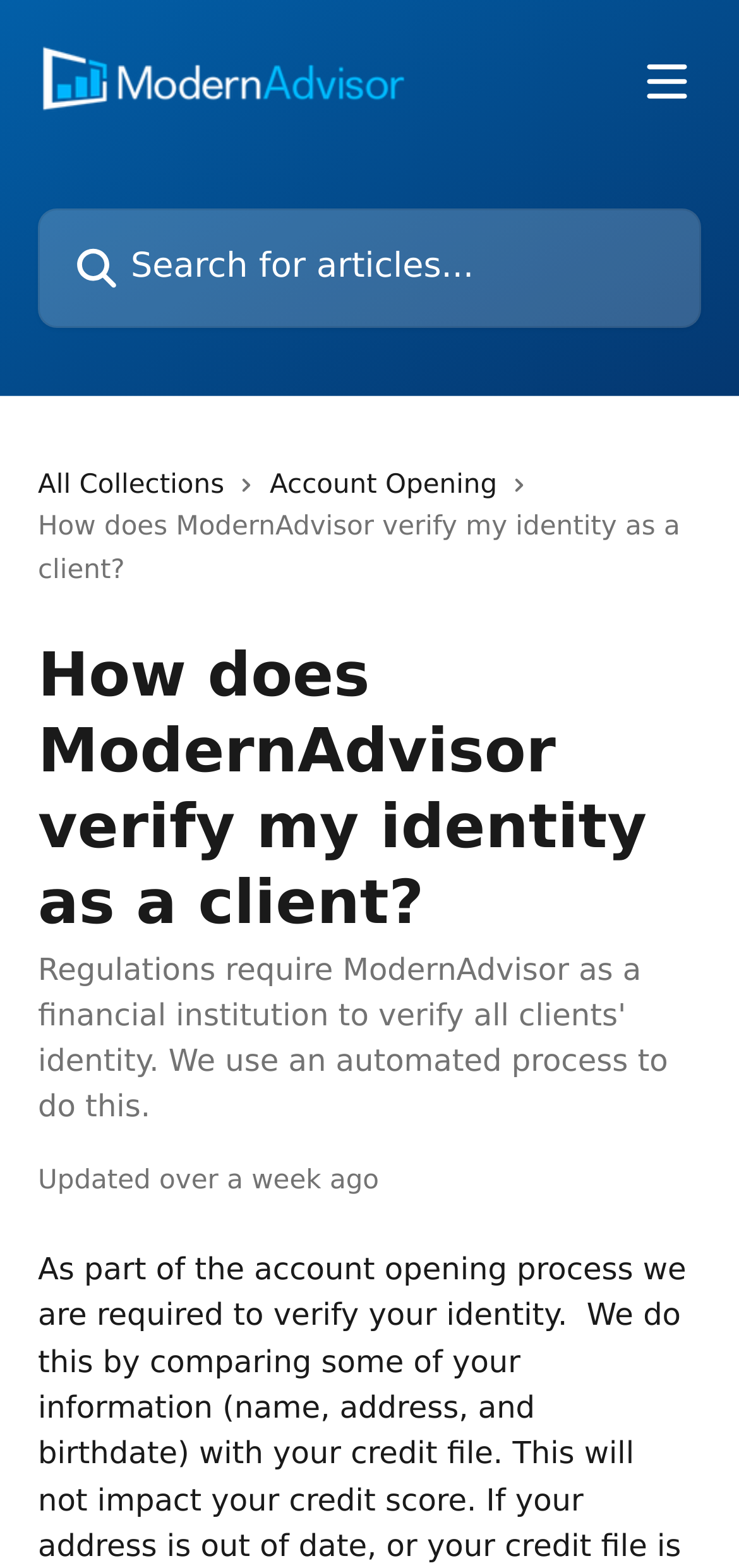What is the text on the top-left corner?
Look at the image and respond with a one-word or short-phrase answer.

ModernAdvisor Help Center